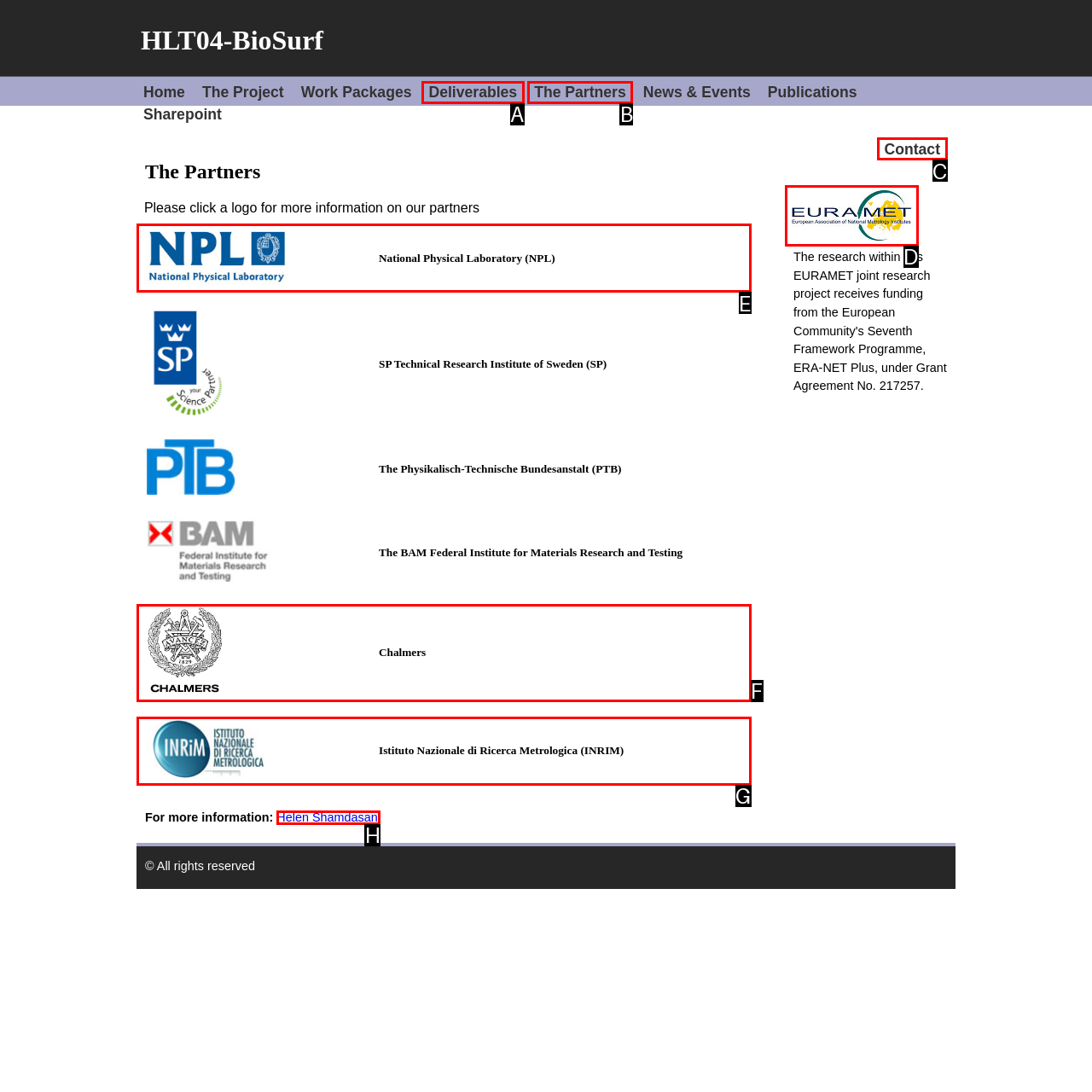Decide which UI element to click to accomplish the task: Click the EMRP logo
Respond with the corresponding option letter.

D